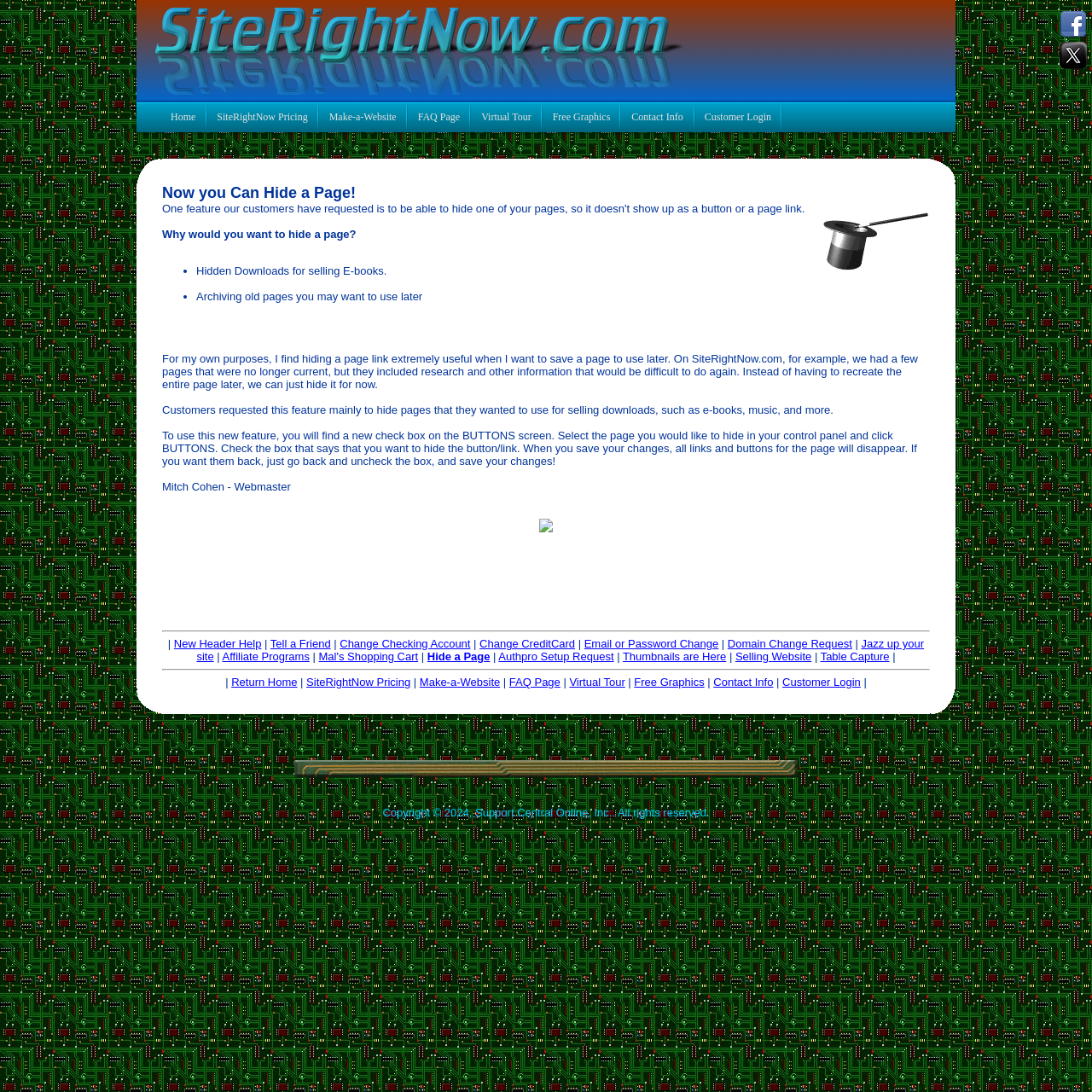Can you determine the bounding box coordinates of the area that needs to be clicked to fulfill the following instruction: "Check the box to hide a page"?

[0.148, 0.393, 0.84, 0.428]